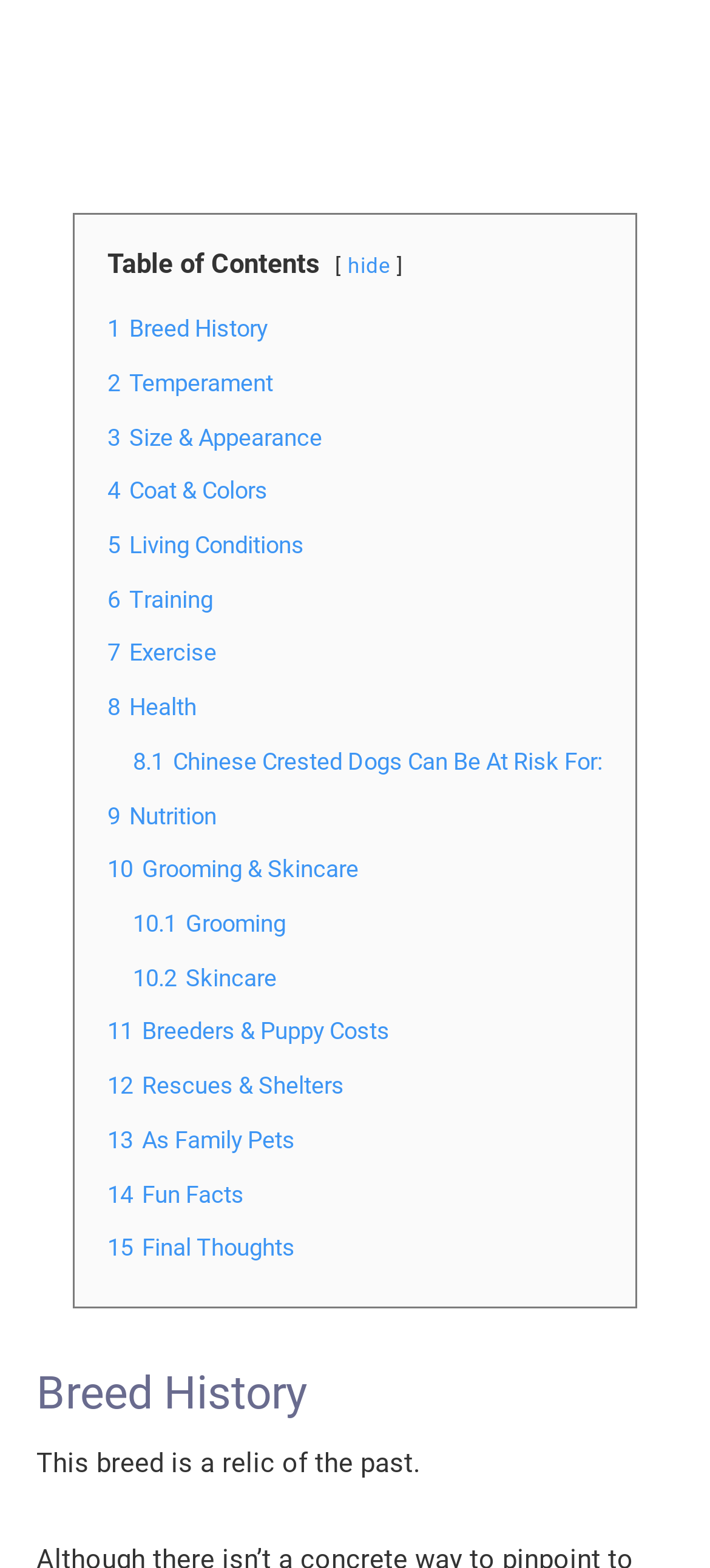What is the title of the first section?
Please give a detailed and elaborate answer to the question.

The title of the first section can be determined by looking at the heading element with the text 'Breed History' which is located at the bottom of the page.